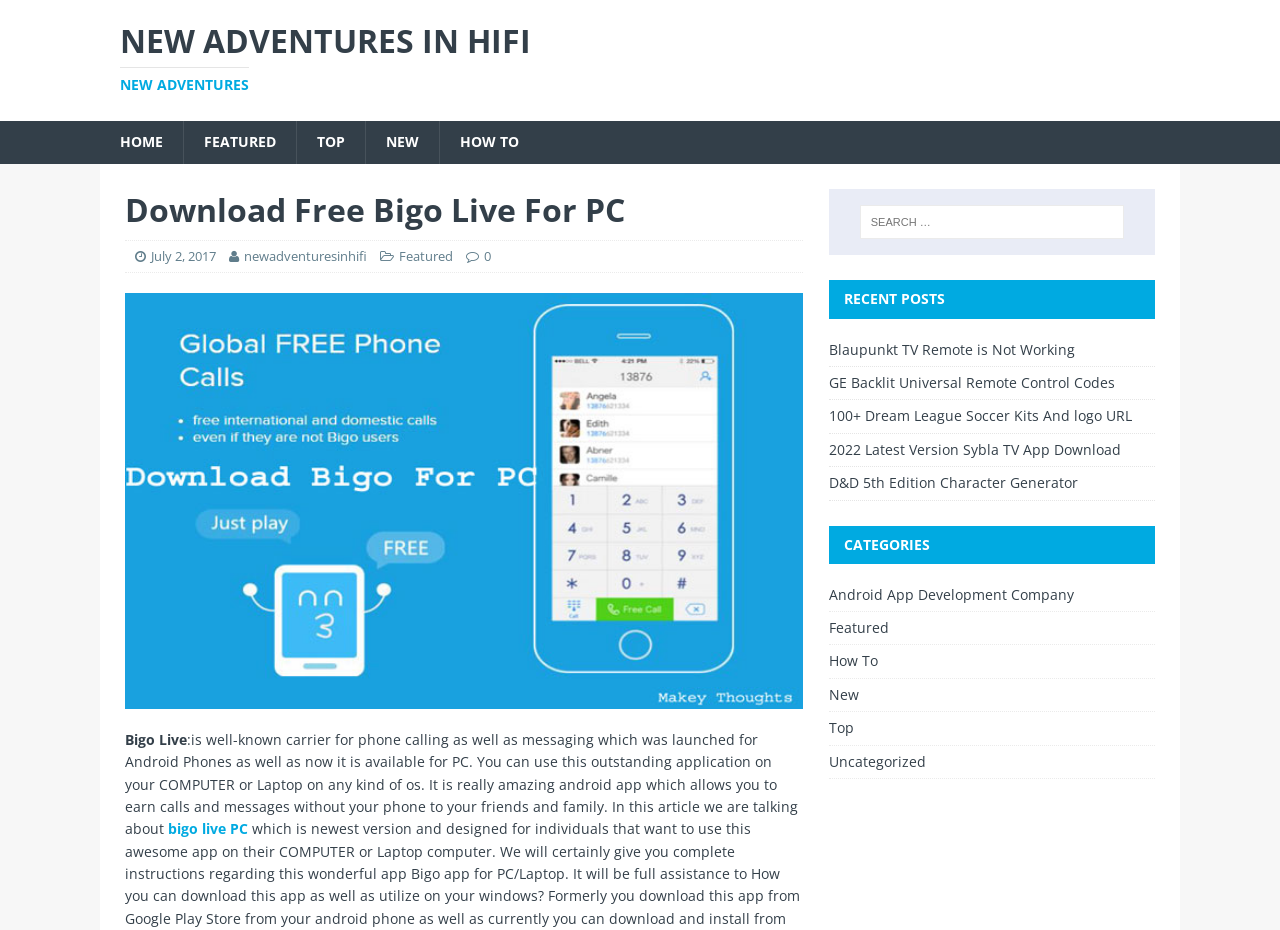Please find the bounding box coordinates of the element that you should click to achieve the following instruction: "Click on the 'HOME' link". The coordinates should be presented as four float numbers between 0 and 1: [left, top, right, bottom].

[0.078, 0.131, 0.143, 0.176]